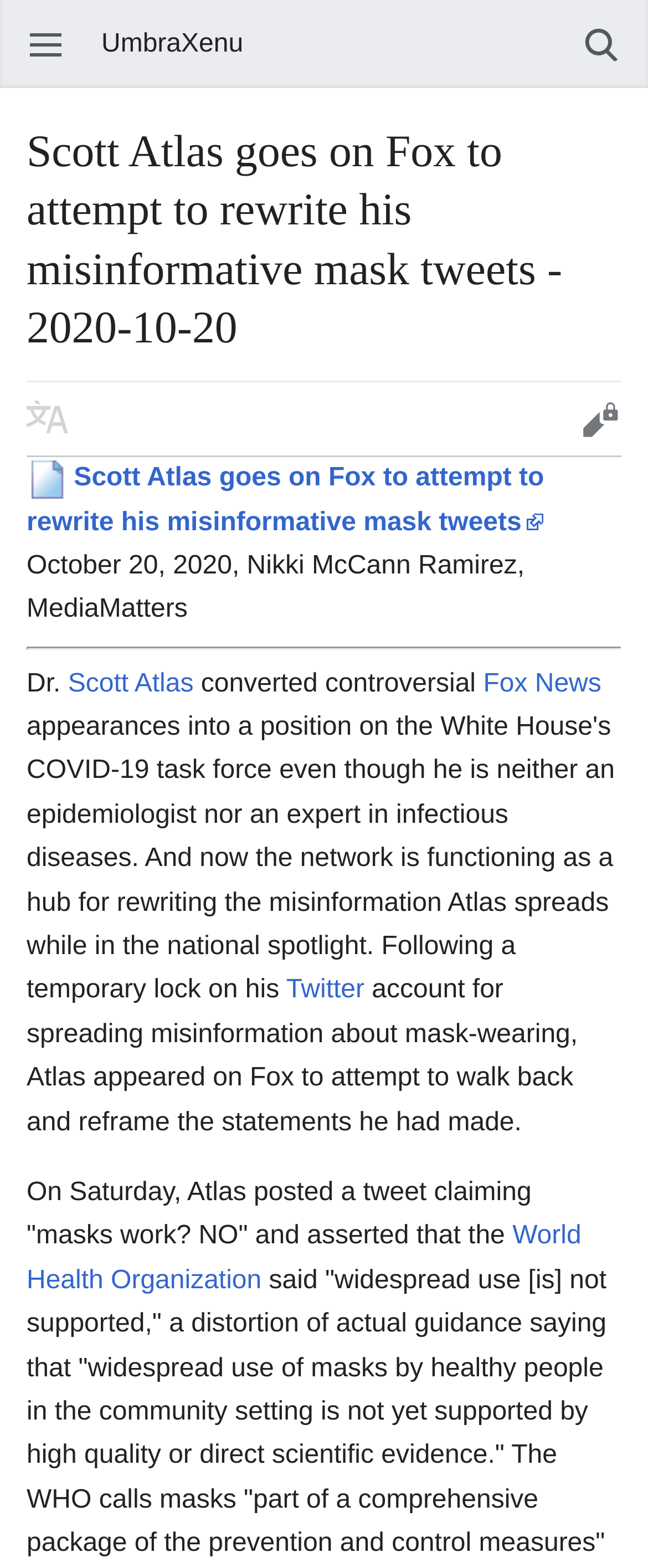Who is the author of the article?
Use the screenshot to answer the question with a single word or phrase.

Nikki McCann Ramirez